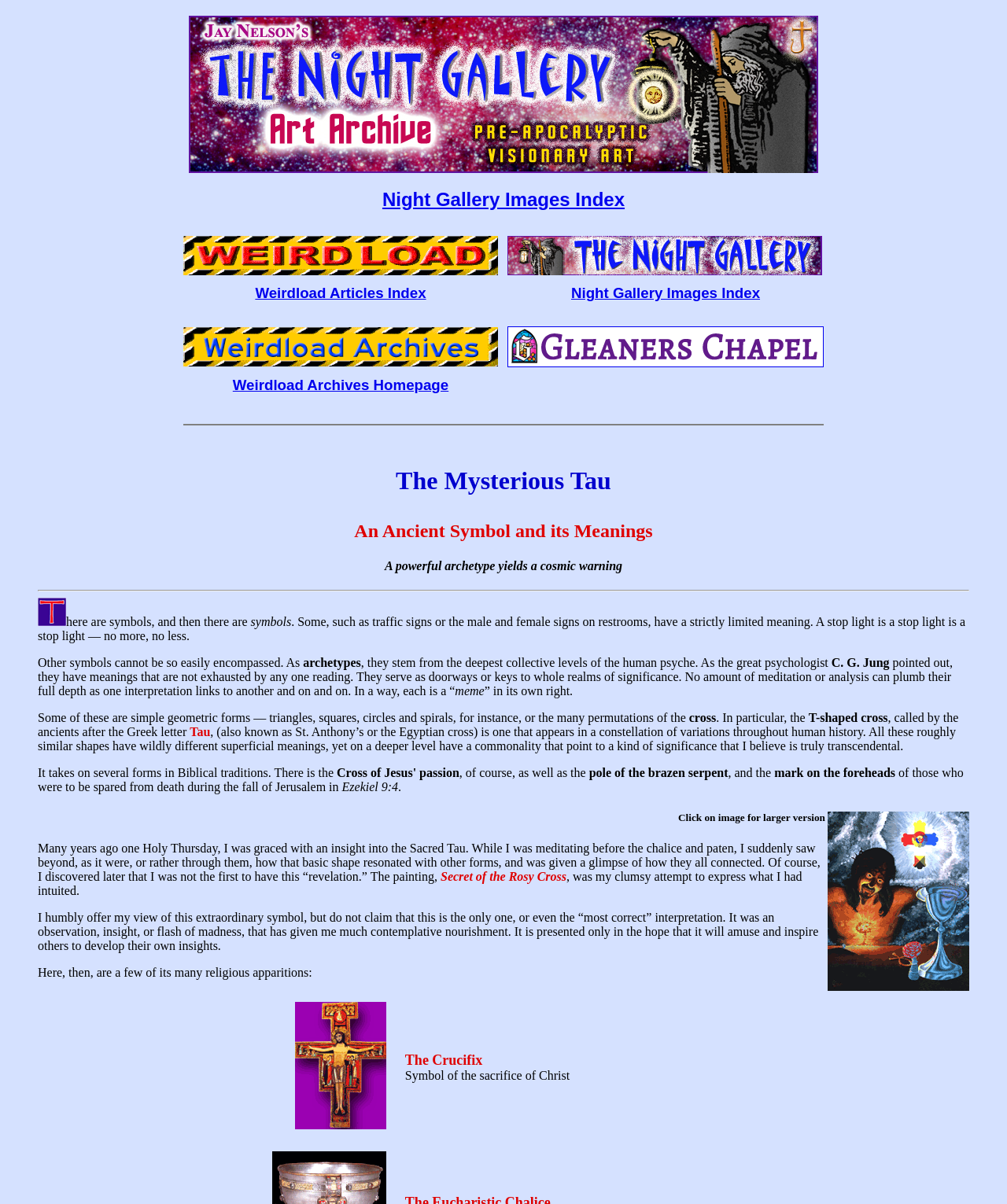What is the name of the psychologist mentioned on this webpage?
Give a comprehensive and detailed explanation for the question.

The psychologist C. G. Jung is mentioned on this webpage as someone who pointed out that certain symbols have meanings that are not exhausted by any one reading and serve as doorways or keys to whole realms of significance.